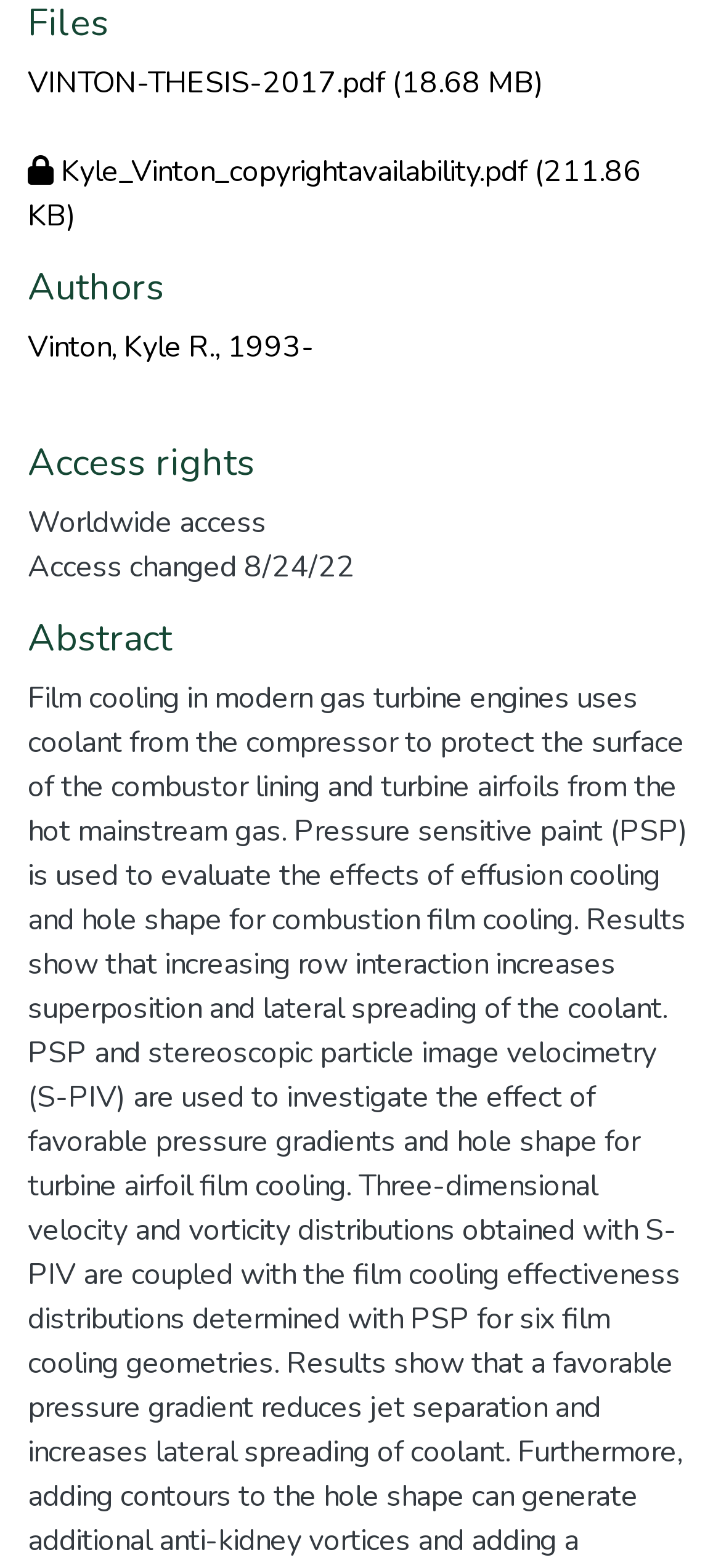When was the access right of the thesis changed?
Answer with a single word or phrase by referring to the visual content.

8/24/22